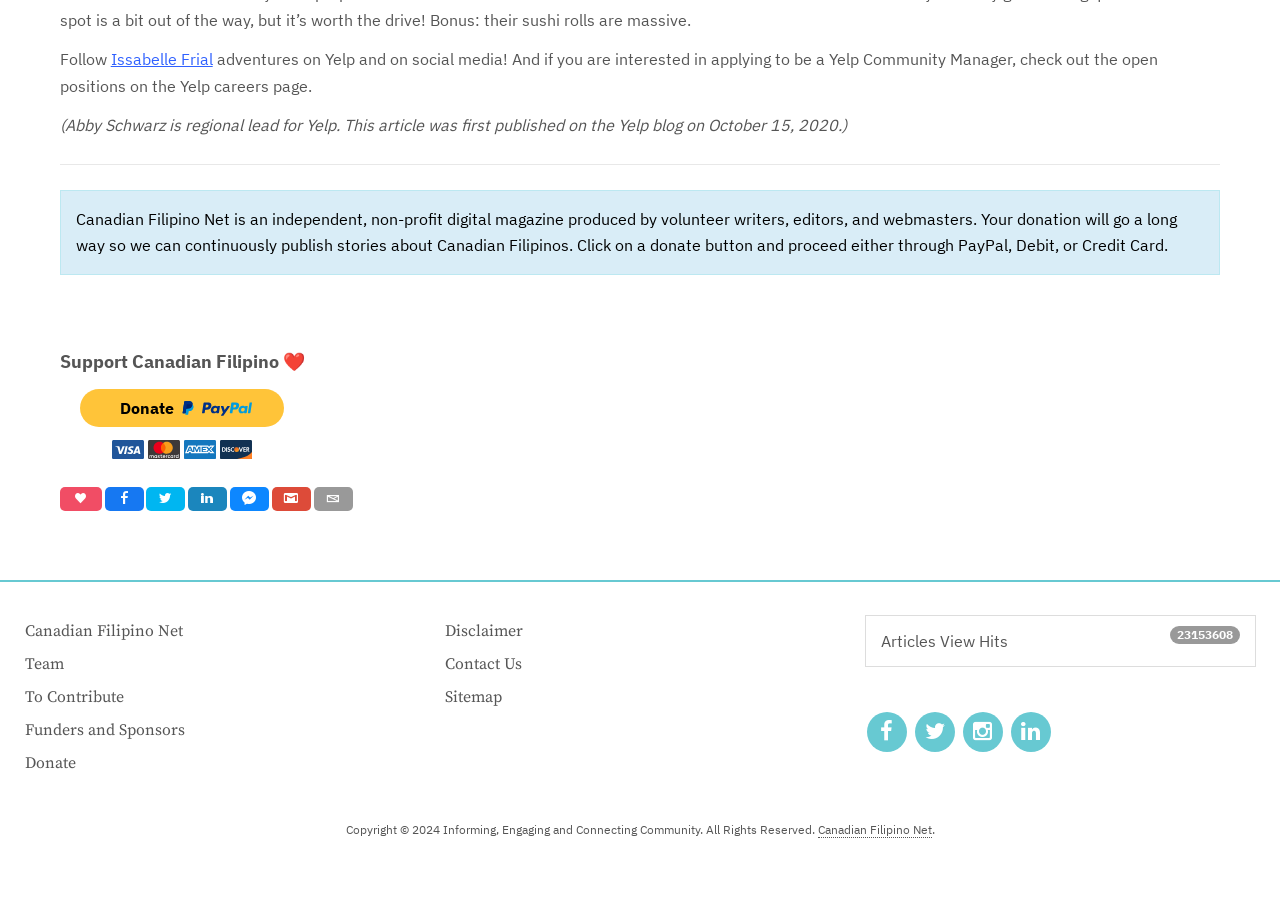Please identify the bounding box coordinates of the clickable region that I should interact with to perform the following instruction: "Check out the open positions on the Yelp careers page". The coordinates should be expressed as four float numbers between 0 and 1, i.e., [left, top, right, bottom].

[0.047, 0.054, 0.904, 0.106]